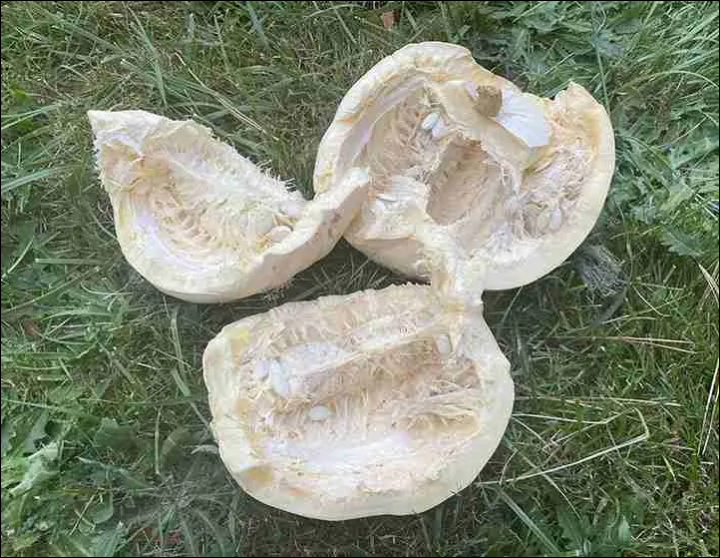Describe all significant details and elements found in the image.

The image showcases a white pumpkin that has been smashed into three distinct pieces, resting on a grassy surface. The interior of the pumpkin reveals its fleshy, moist texture, which contrasts sharply with the dry, exterior rind. This fragmentation suggests the passage of time and deterioration, as the text accompanying the image reflects on the pumpkin's unusual longevity despite the expectation of decay. Notably, it discusses the pumpkin's heft and moisture, hinting at both its physical presence and its flavor, which, although initially sweet, has degraded into bland starch. The scene captures a moment of nature's cycle, emphasizing the transition from vitality to decay.